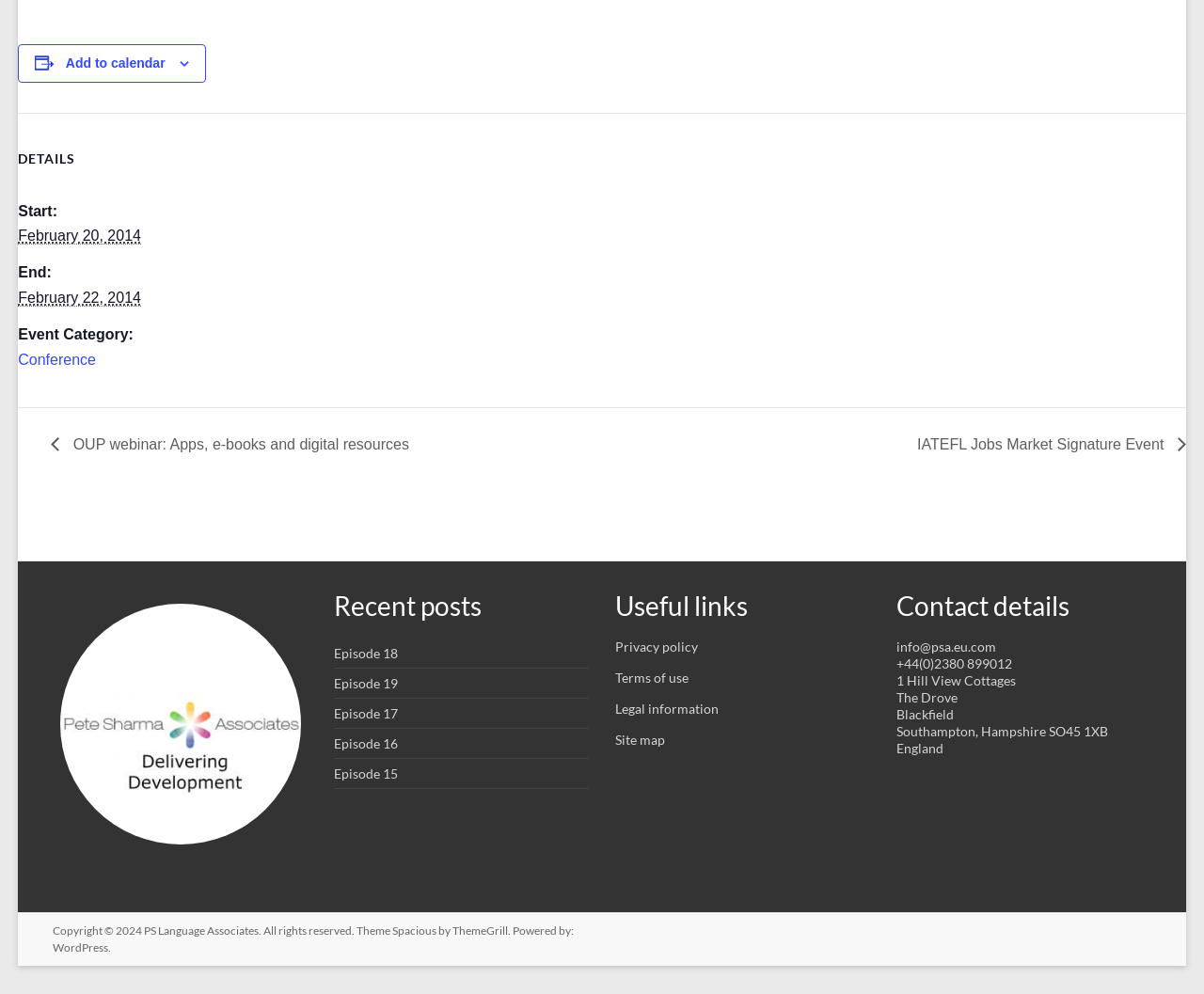Provide the bounding box coordinates of the HTML element described by the text: "Add to calendar". The coordinates should be in the format [left, top, right, bottom] with values between 0 and 1.

[0.055, 0.056, 0.137, 0.071]